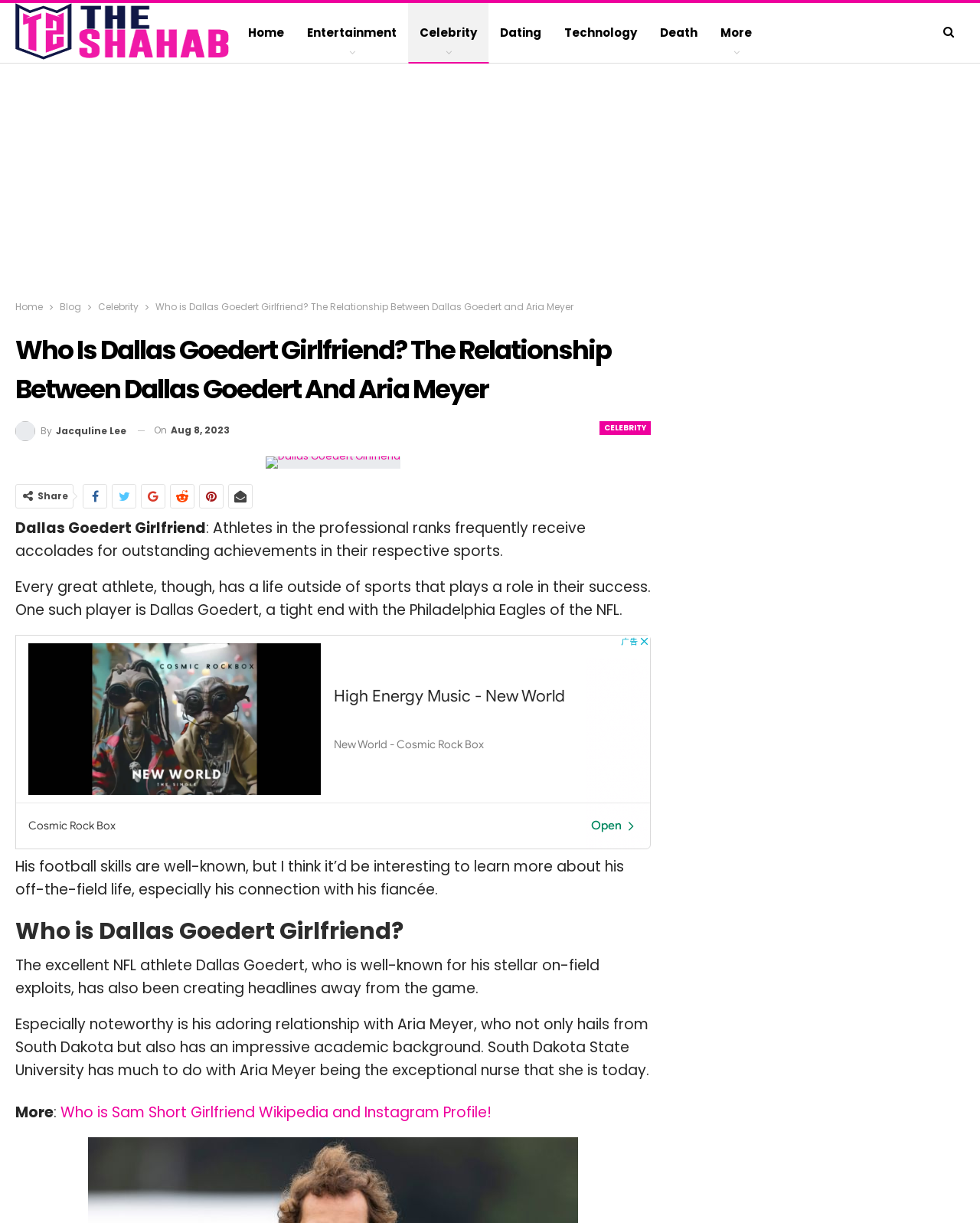Please identify the bounding box coordinates of the element on the webpage that should be clicked to follow this instruction: "Click on the 'Celebrity' category". The bounding box coordinates should be given as four float numbers between 0 and 1, formatted as [left, top, right, bottom].

[0.417, 0.003, 0.499, 0.051]